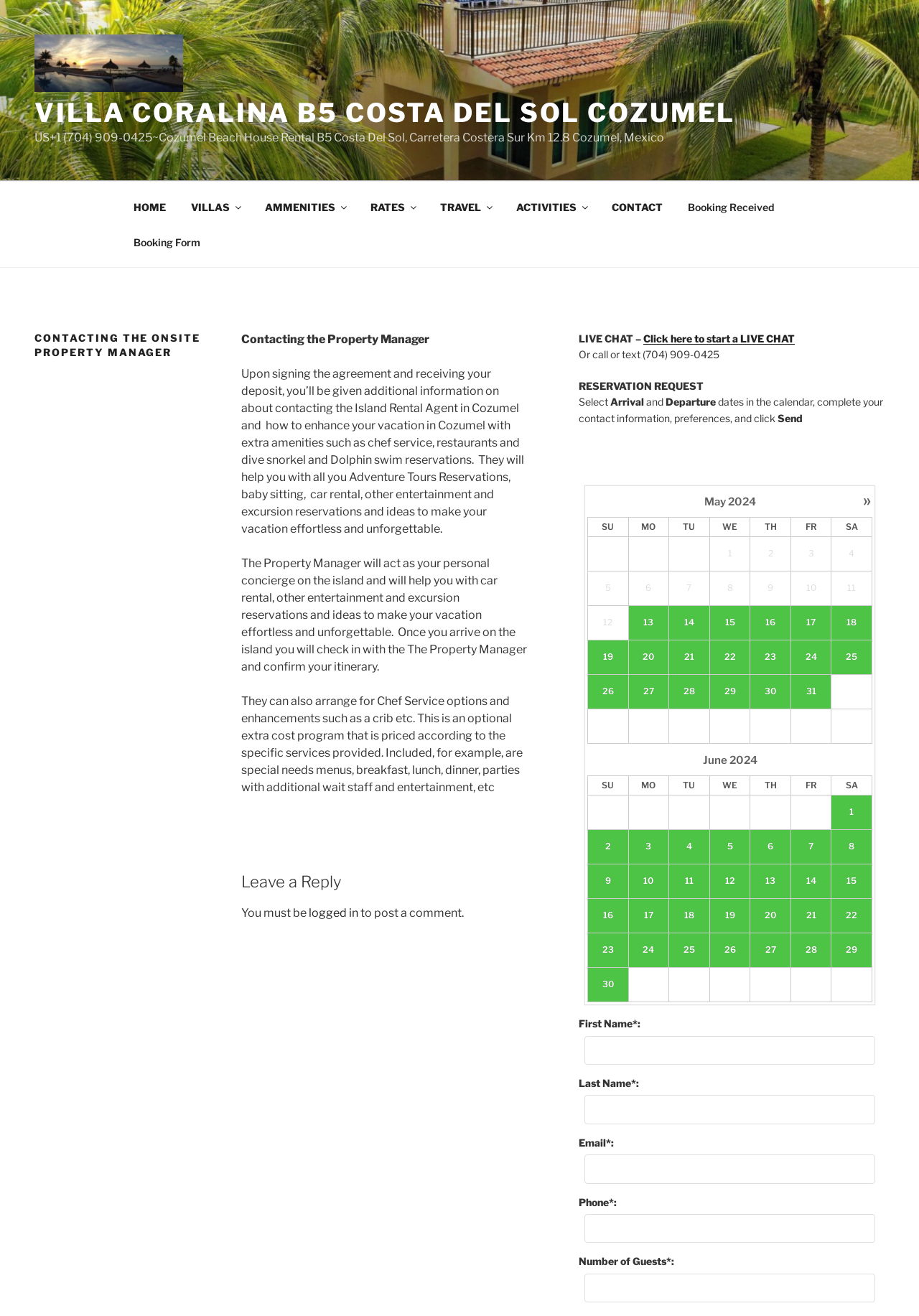From the given element description: "Booking Form", find the bounding box for the UI element. Provide the coordinates as four float numbers between 0 and 1, in the order [left, top, right, bottom].

[0.131, 0.17, 0.231, 0.197]